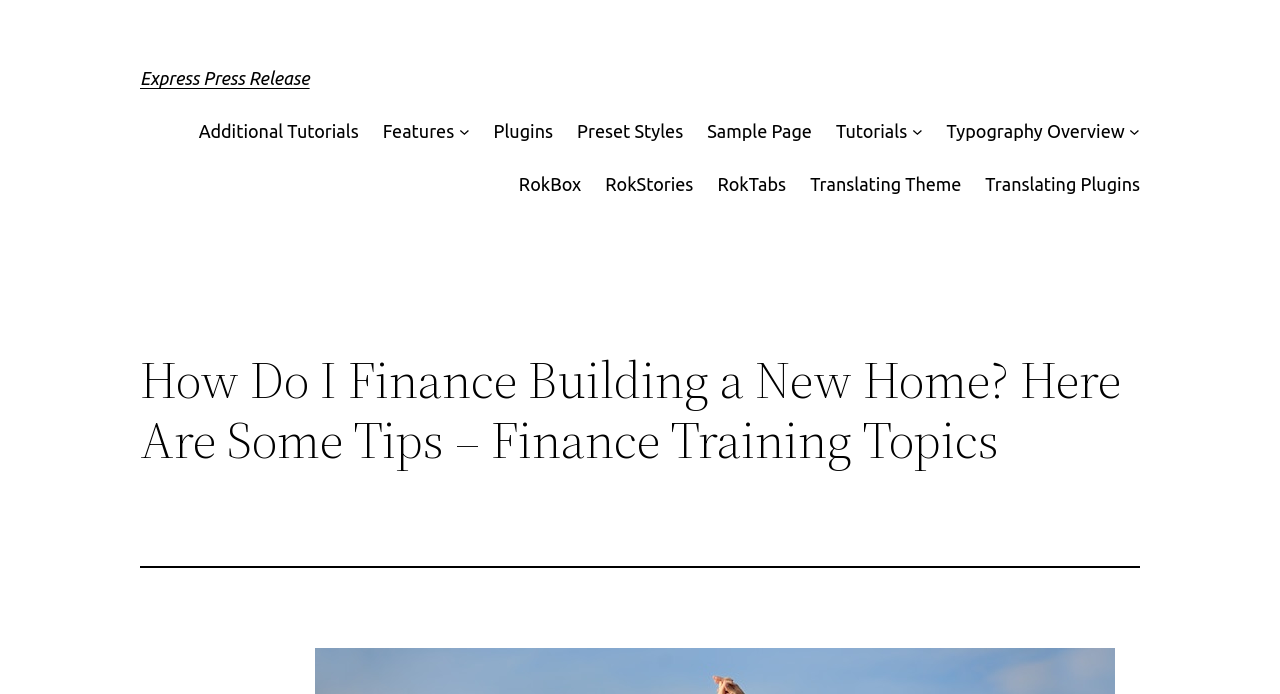Please provide the main heading of the webpage content.

Express Press Release